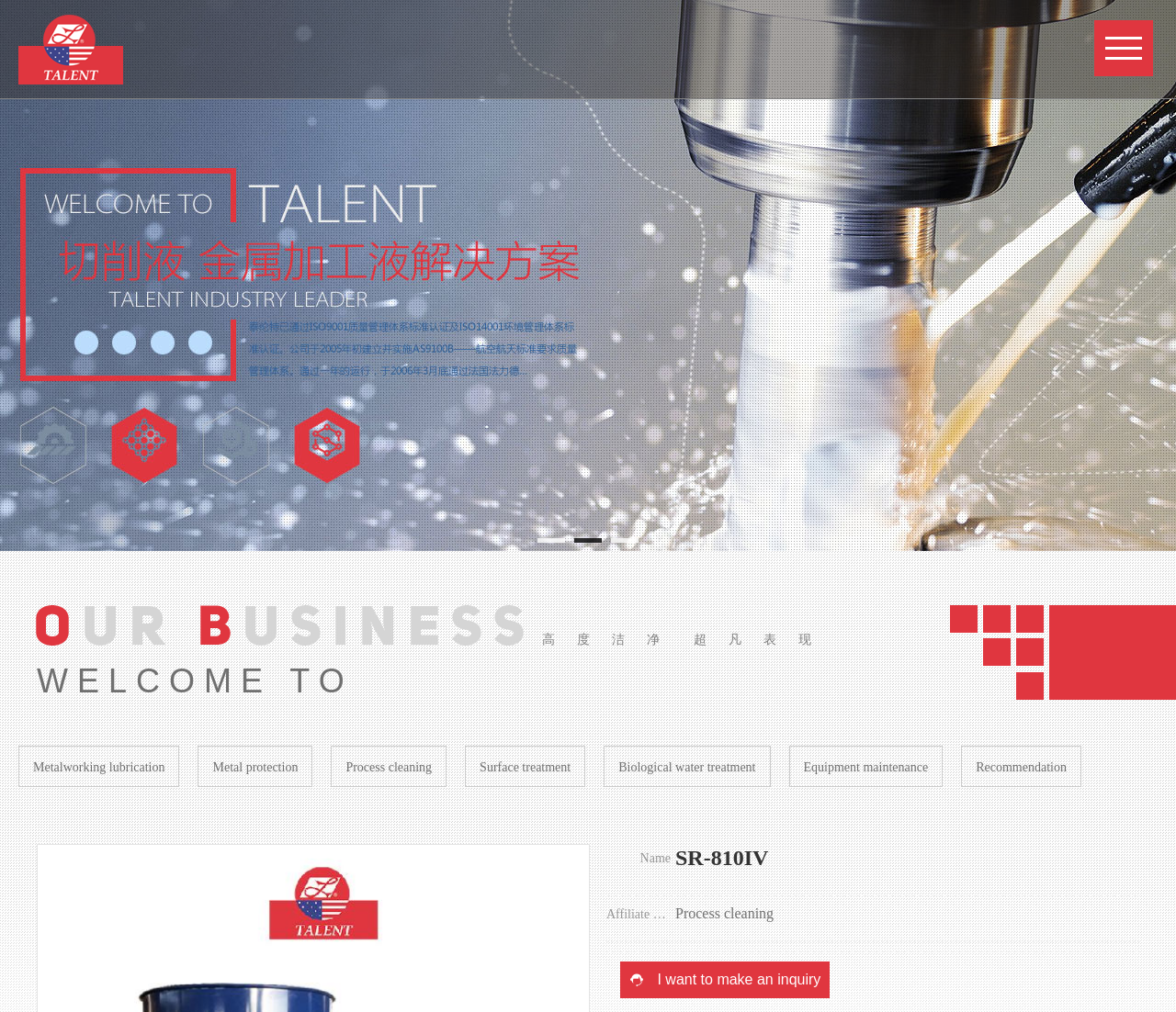Refer to the image and answer the question with as much detail as possible: How many services are listed?

The services are listed in the middle section of the webpage, and they include 'Metalworking lubrication', 'Metal protection', 'Process cleaning', 'Surface treatment', 'Biological water treatment', and 'Equipment maintenance'. There are six services in total.